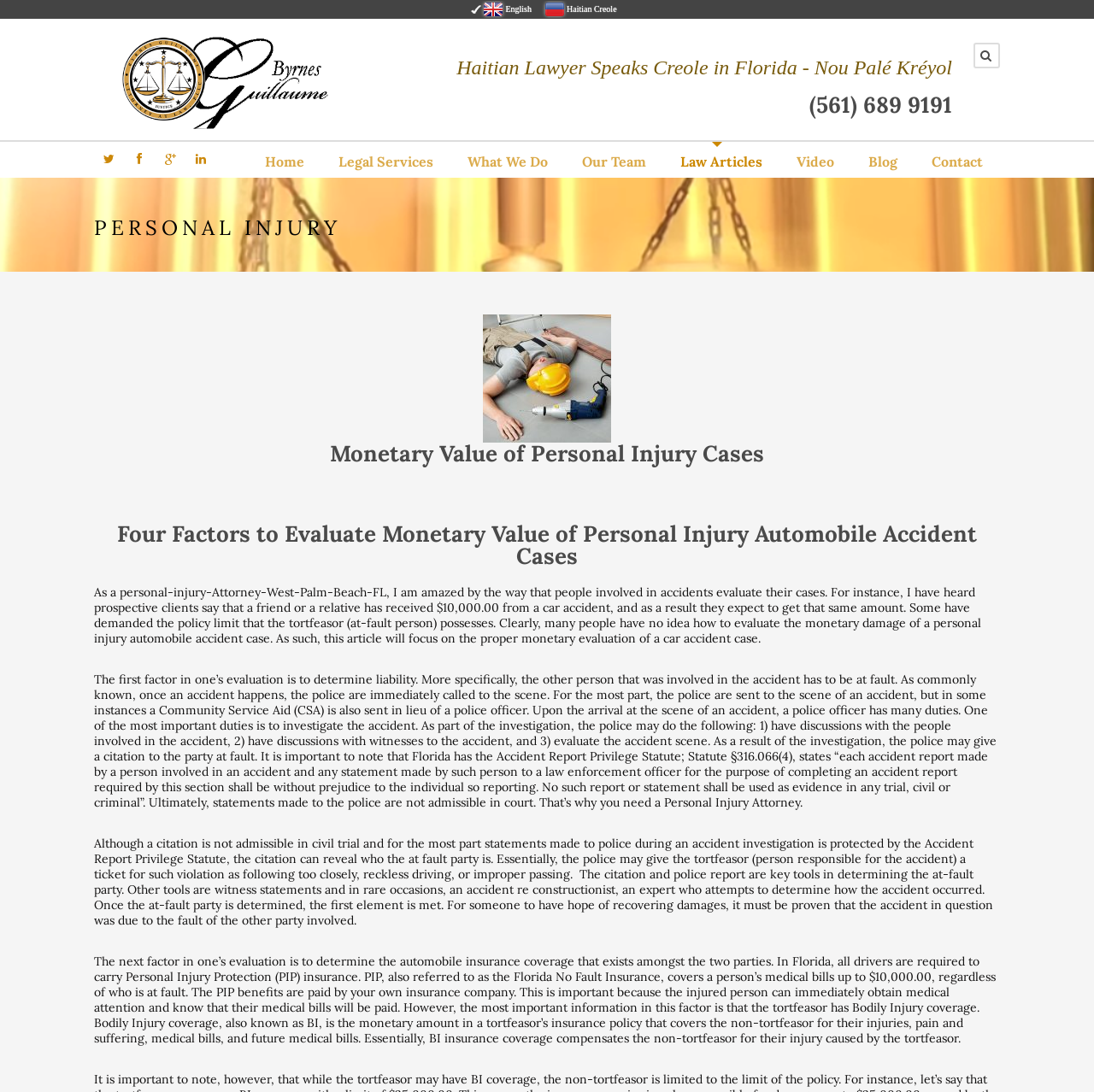Give a concise answer using one word or a phrase to the following question:
What language options are available on this webpage?

English, Haitian Creole